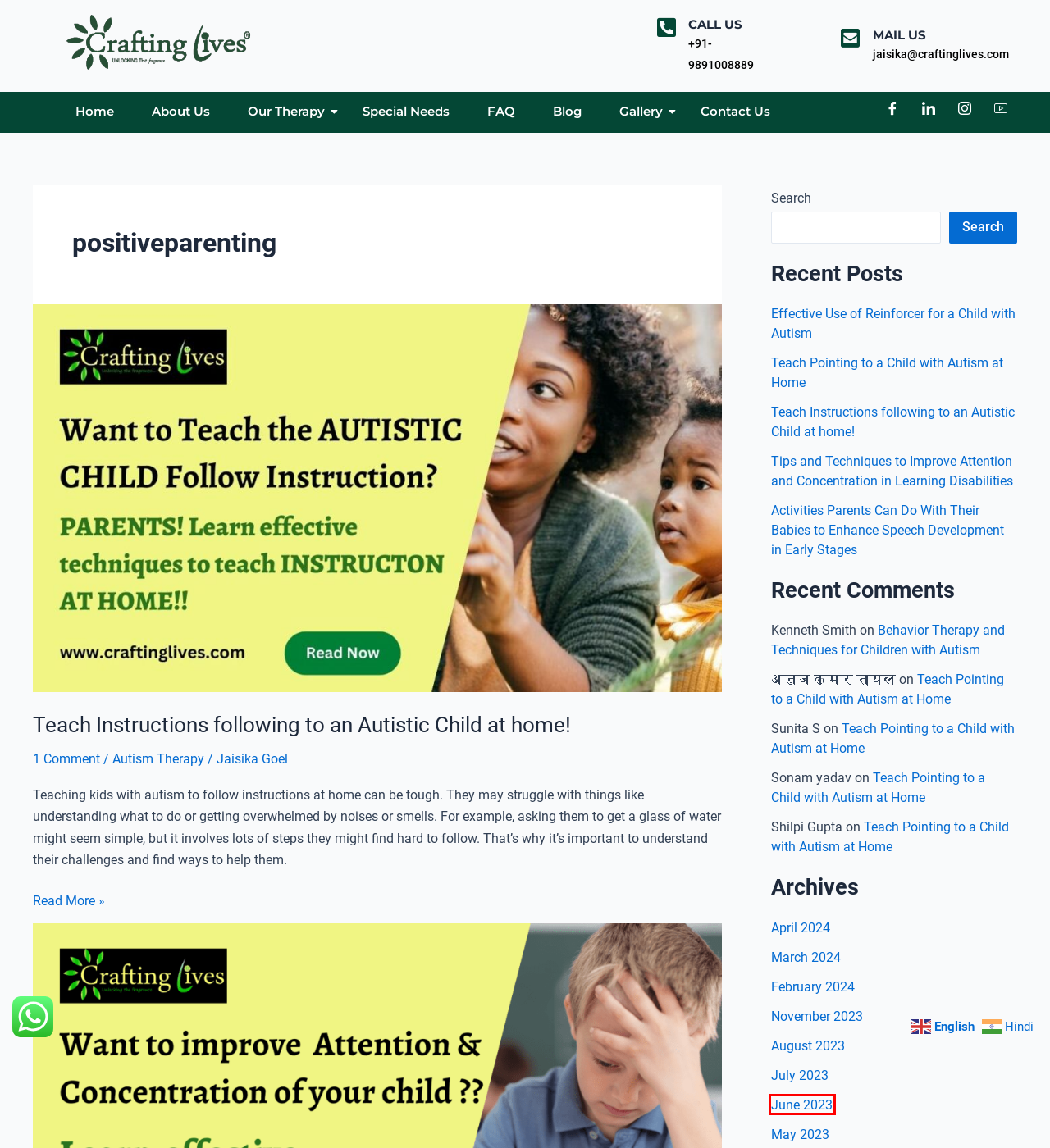You have a screenshot of a webpage where a red bounding box highlights a specific UI element. Identify the description that best matches the resulting webpage after the highlighted element is clicked. The choices are:
A. November 2023 - Crafting Lives
B. Best Child Therapy Centre in Ghaziabad | Crafting Lives
C. Activities parents can do at home to enhance speech in their babies
D. Effective Use of Reinforcer for a Child with Autism - Crafting Lives
E. FAQ | Crafting Lives
F. About Us | Crafting Lives
G. Teach Instructions following to an Autistic Child at home! - Crafting Lives
H. June 2023 - Crafting Lives

H